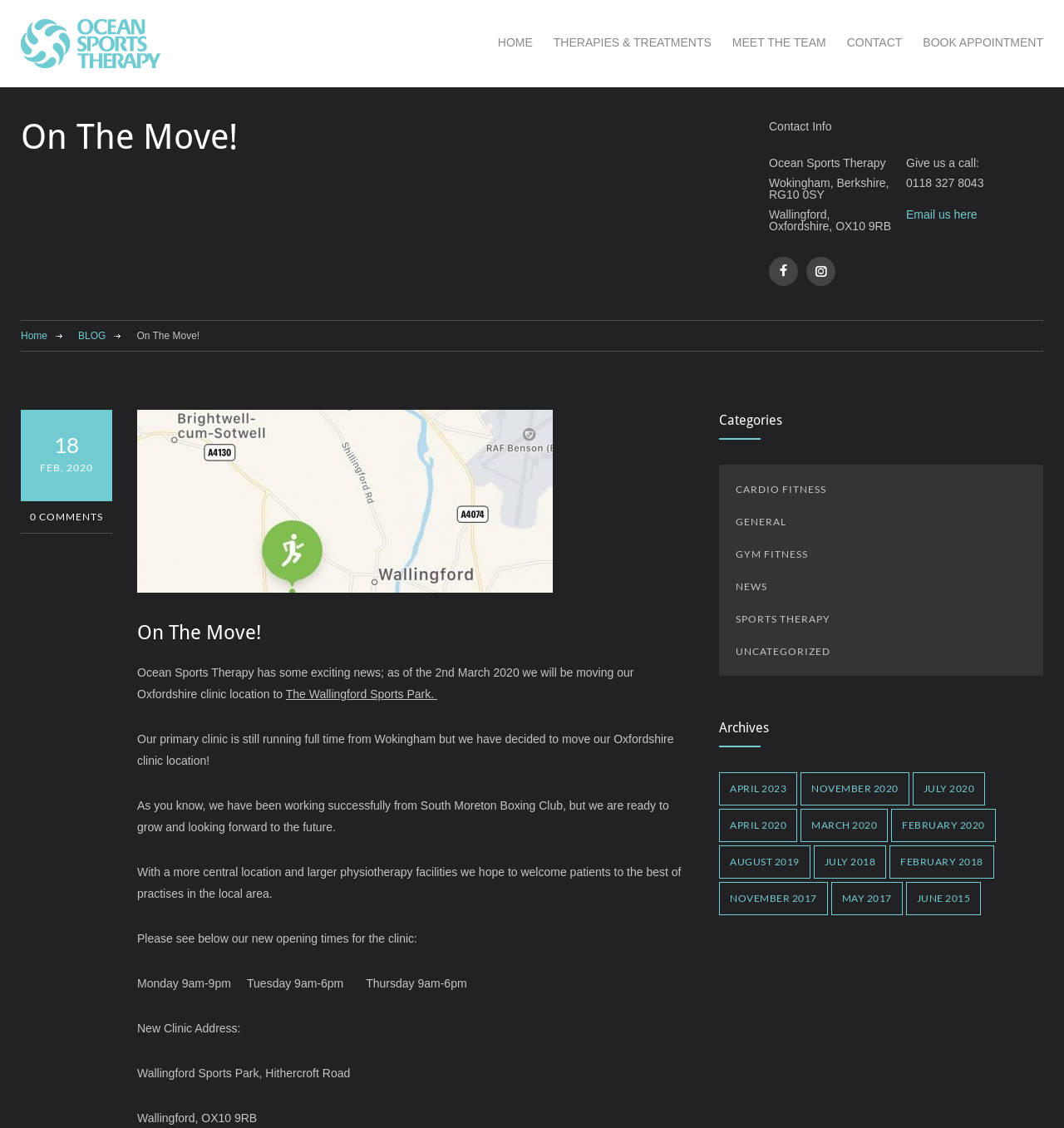Elaborate on the information and visuals displayed on the webpage.

The webpage is about Ocean Sports Therapy, a sports injury specialist clinic. At the top left corner, there is a logo image and a heading "On The Move!" followed by a navigation menu with links to "HOME", "THERAPIES & TREATMENTS", "MEET THE TEAM", "CONTACT", and "BOOK APPOINTMENT". 

Below the navigation menu, there is a section with contact information, including address and phone number for two locations: Wokingham, Berkshire, and Wallingford, Oxfordshire. There is also an "Email us here" link.

The main content of the webpage is a blog post titled "On The Move!" announcing the relocation of the Oxfordshire clinic to a new address, Wallingford Sports Park. The post provides details about the new location, including the address and new opening times. 

On the right side of the webpage, there are two sections: "Categories" and "Archives". The "Categories" section lists several links to categories such as "CARDIO FITNESS", "GENERAL", "GYM FITNESS", "NEWS", "SPORTS THERAPY", and "UNCATEGORIZED". The "Archives" section lists links to monthly archives from February 2015 to April 2023.